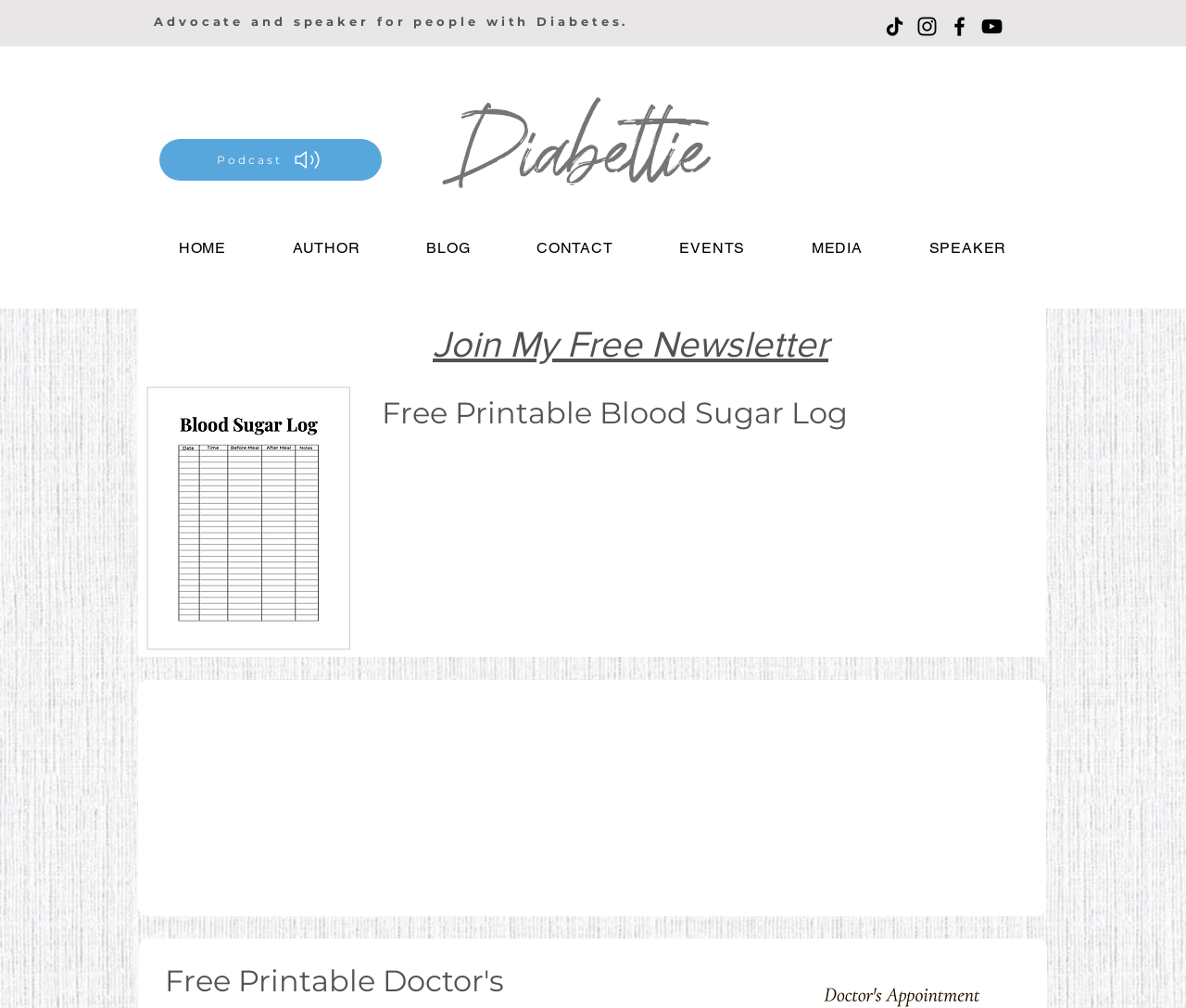What is the topic of the free printable?
Using the information from the image, give a concise answer in one word or a short phrase.

Blood Sugar Log